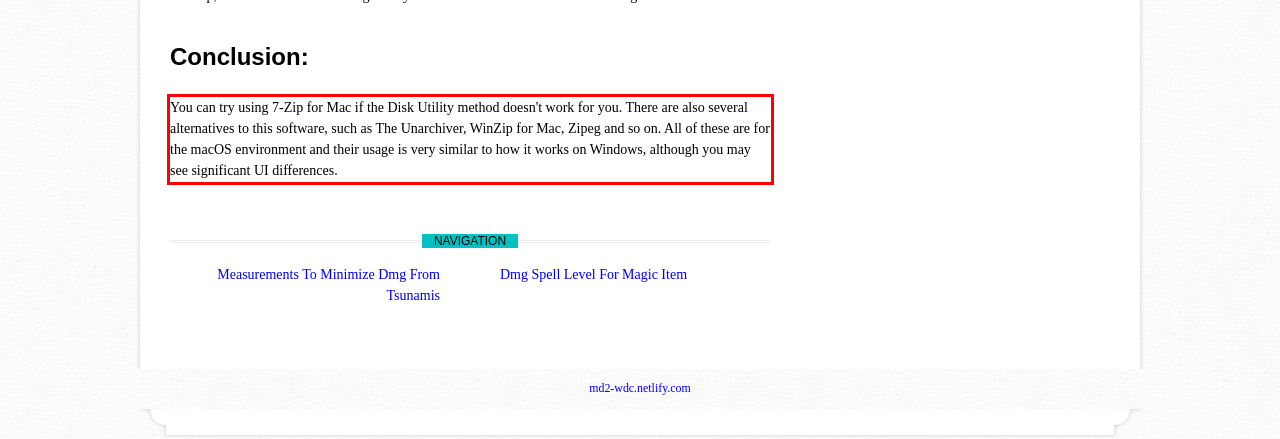You have a screenshot of a webpage with a red bounding box. Identify and extract the text content located inside the red bounding box.

You can try using 7-Zip for Mac if the Disk Utility method doesn't work for you. There are also several alternatives to this software, such as The Unarchiver, WinZip for Mac, Zipeg and so on. All of these are for the macOS environment and their usage is very similar to how it works on Windows, although you may see significant UI differences.